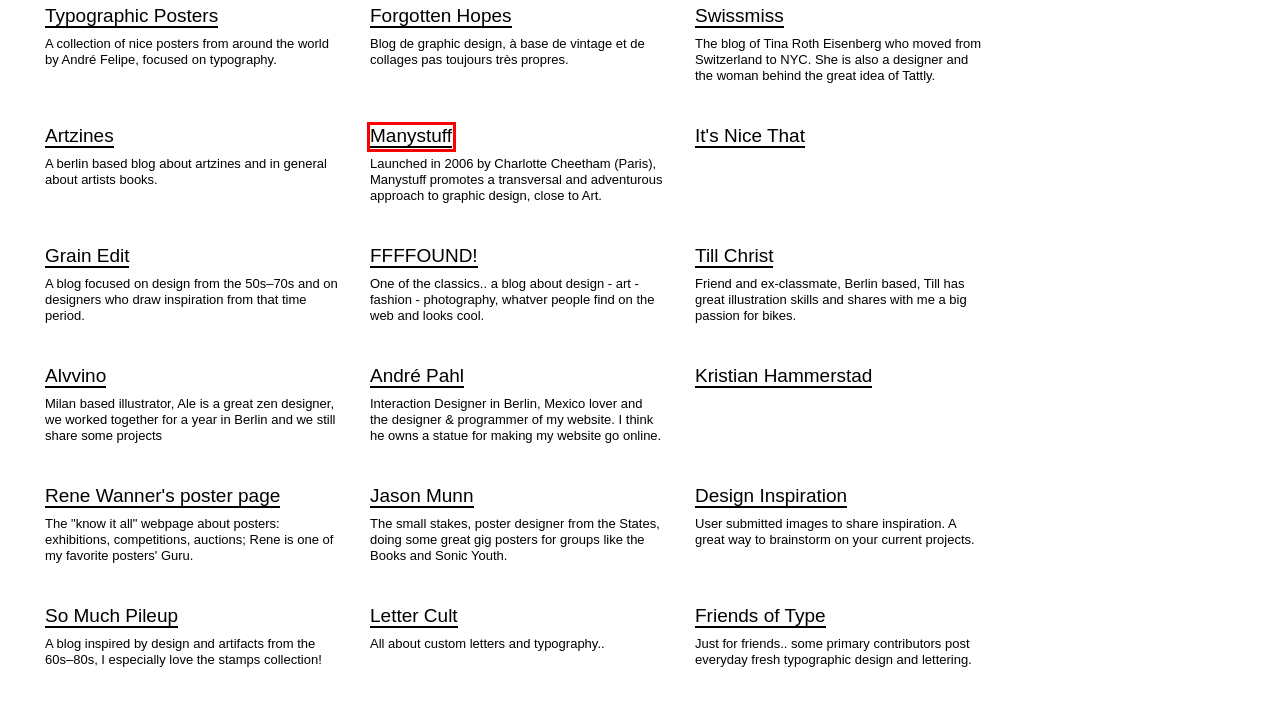Assess the screenshot of a webpage with a red bounding box and determine which webpage description most accurately matches the new page after clicking the element within the red box. Here are the options:
A. Chris Piascik
B. It's Nice That
C. alvvino
D. Kristian Hammerstad
E. typo/graphic posters
F. LLCDesk - Harness the Power of LLC Formation
G. Rene Wanner's Poster Page
H. LetterCult — Custom Letter Culture

F